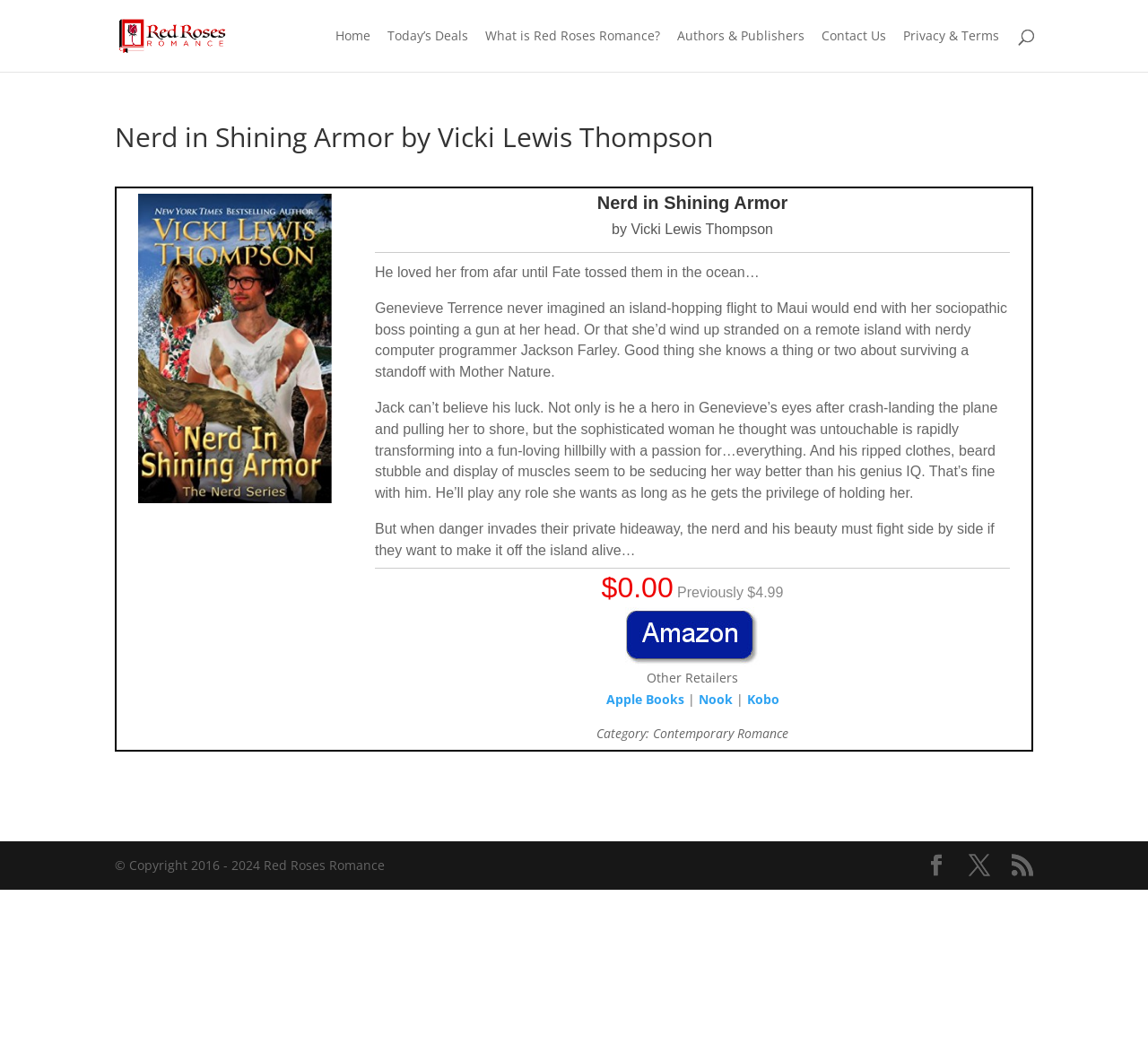Provide a brief response to the question below using a single word or phrase: 
What is the name of the book?

Nerd in Shining Armor